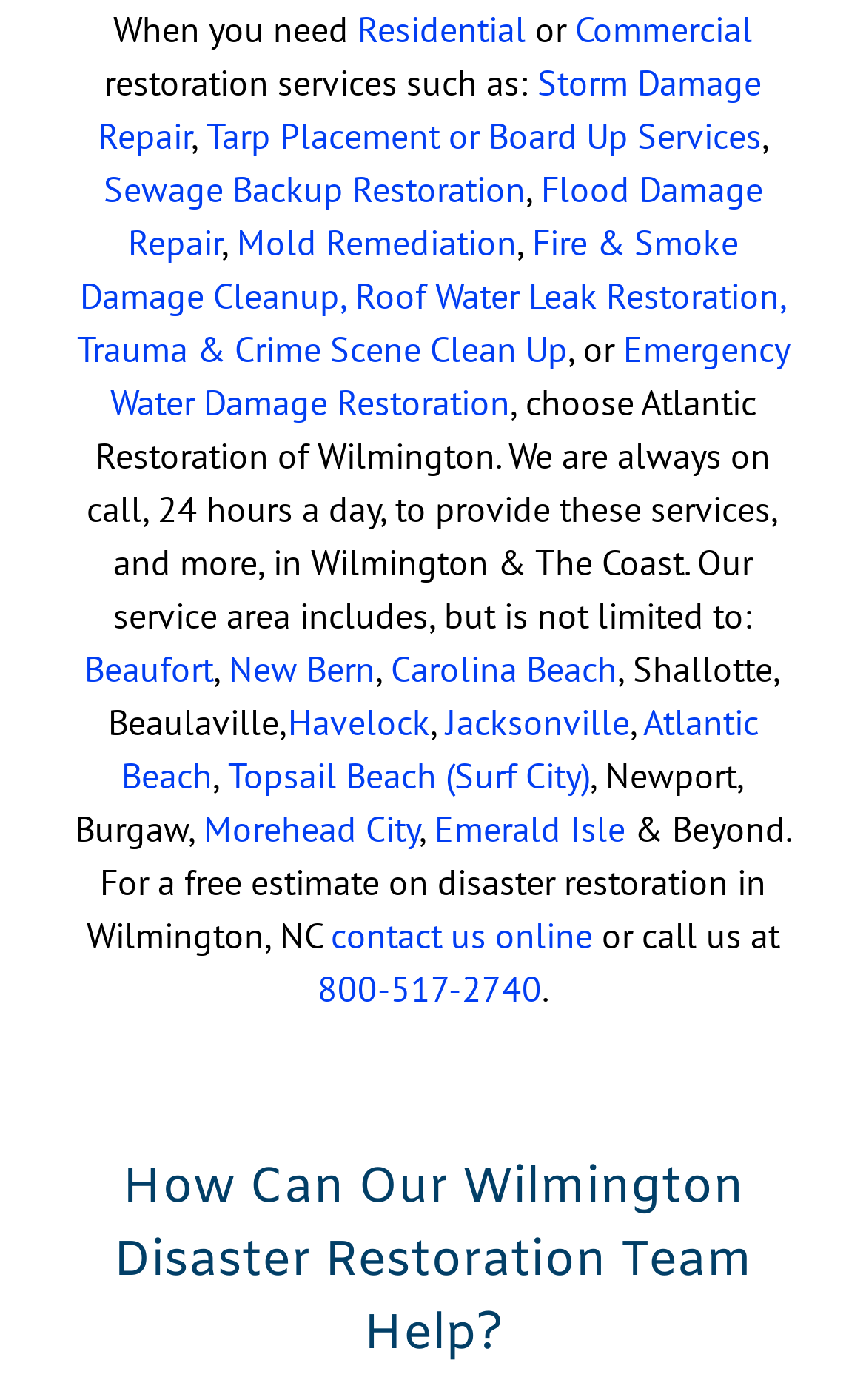Based on the element description Instagram, identify the bounding box coordinates for the UI element. The coordinates should be in the format (top-left x, top-left y, bottom-right x, bottom-right y) and within the 0 to 1 range.

None